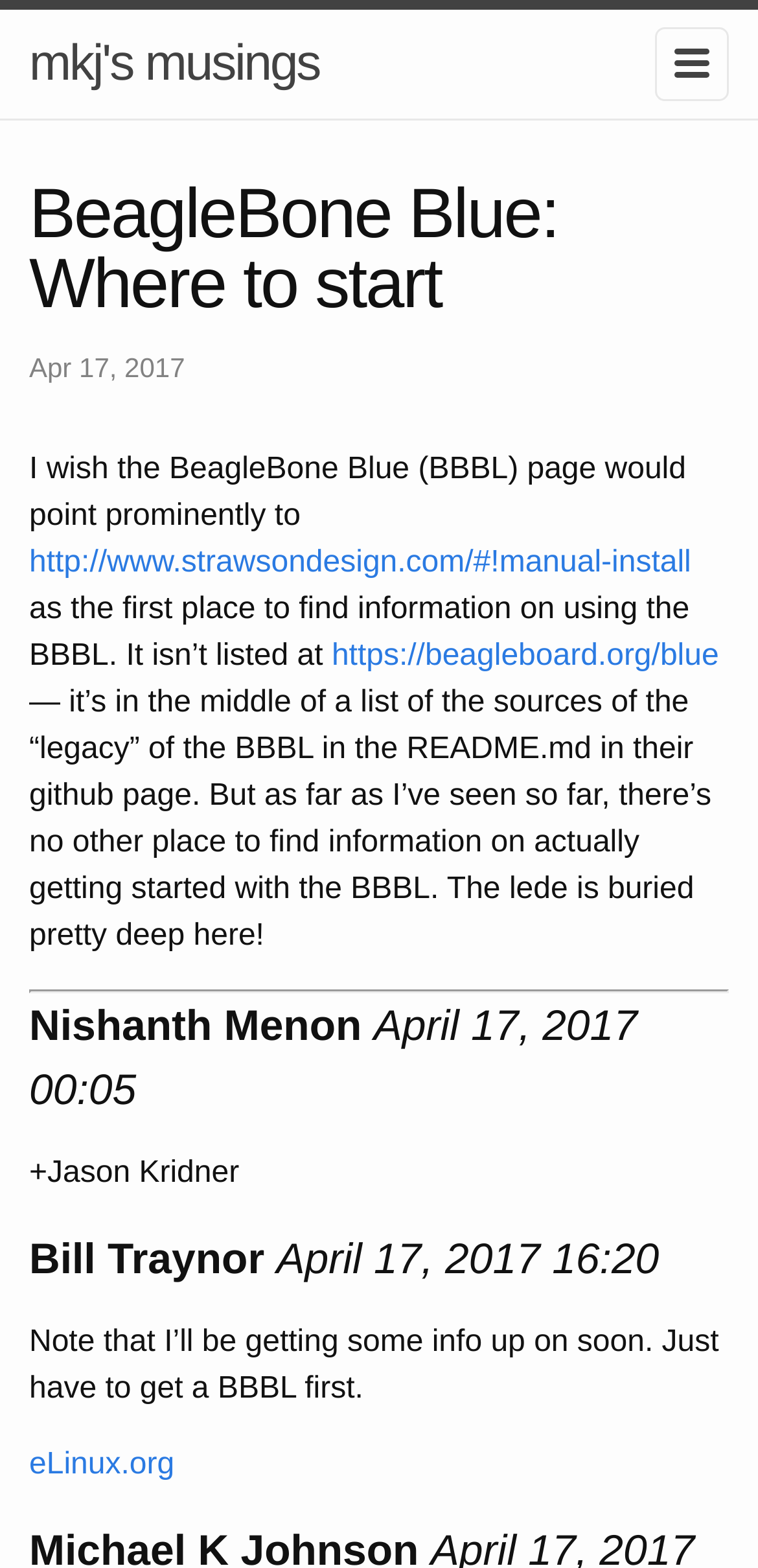Respond with a single word or phrase:
What is the URL of the manual installation link?

http://www.strawsondesign.com/#!manual-install